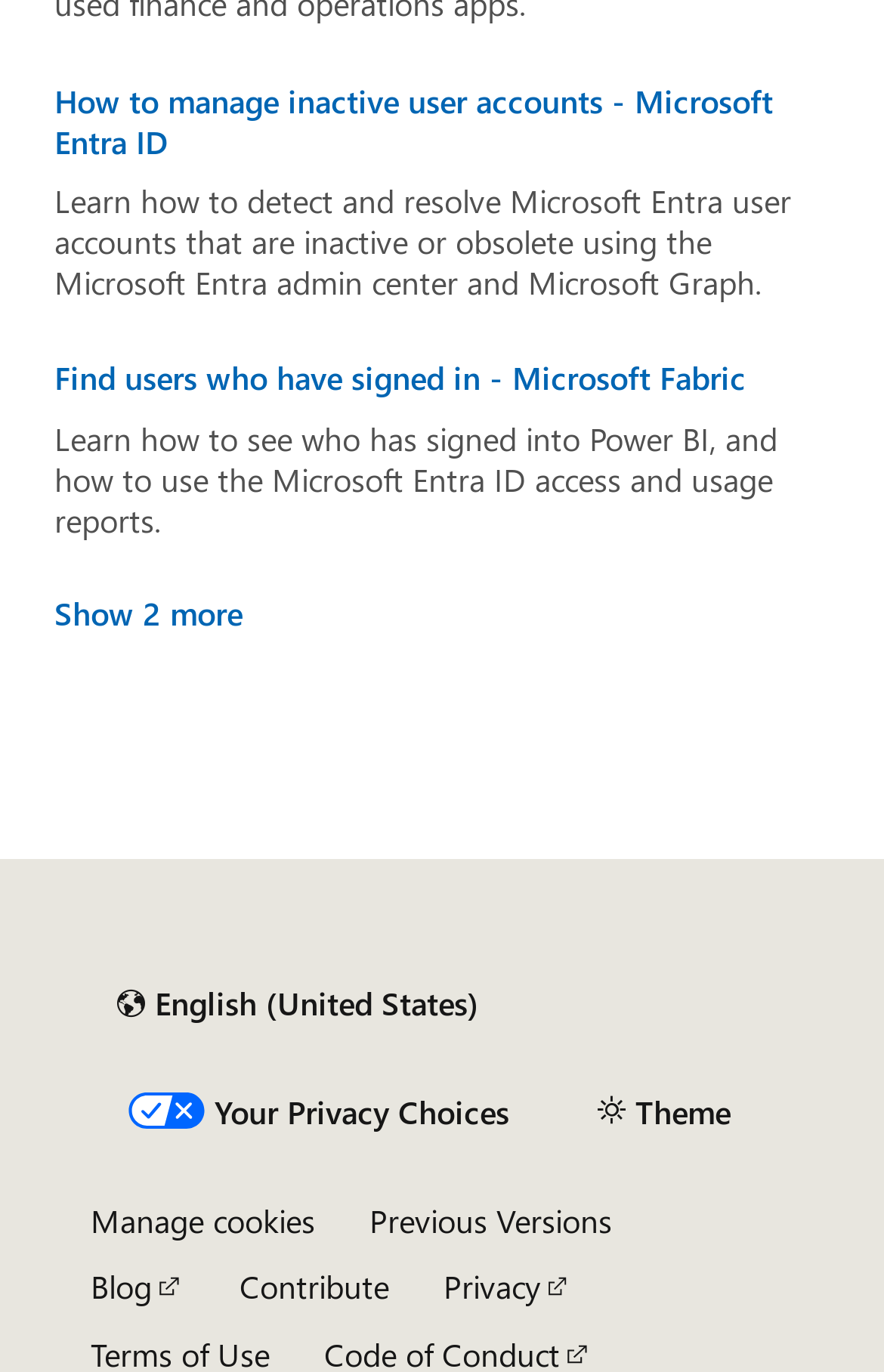Please determine the bounding box coordinates of the element to click in order to execute the following instruction: "Show more recommendations". The coordinates should be four float numbers between 0 and 1, specified as [left, top, right, bottom].

[0.062, 0.435, 0.274, 0.461]